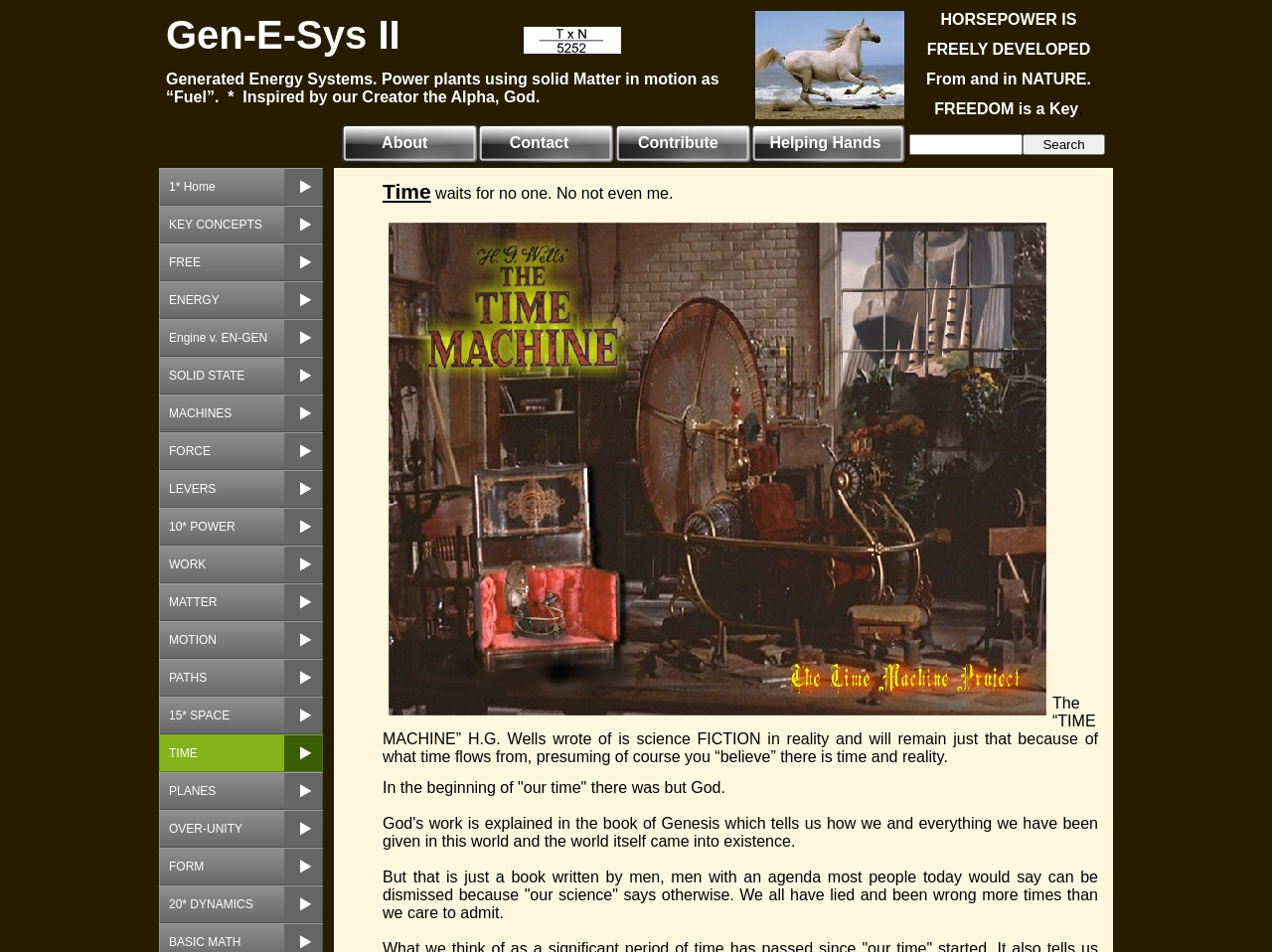Determine the bounding box coordinates of the clickable area required to perform the following instruction: "Leave a reply". The coordinates should be represented as four float numbers between 0 and 1: [left, top, right, bottom].

None